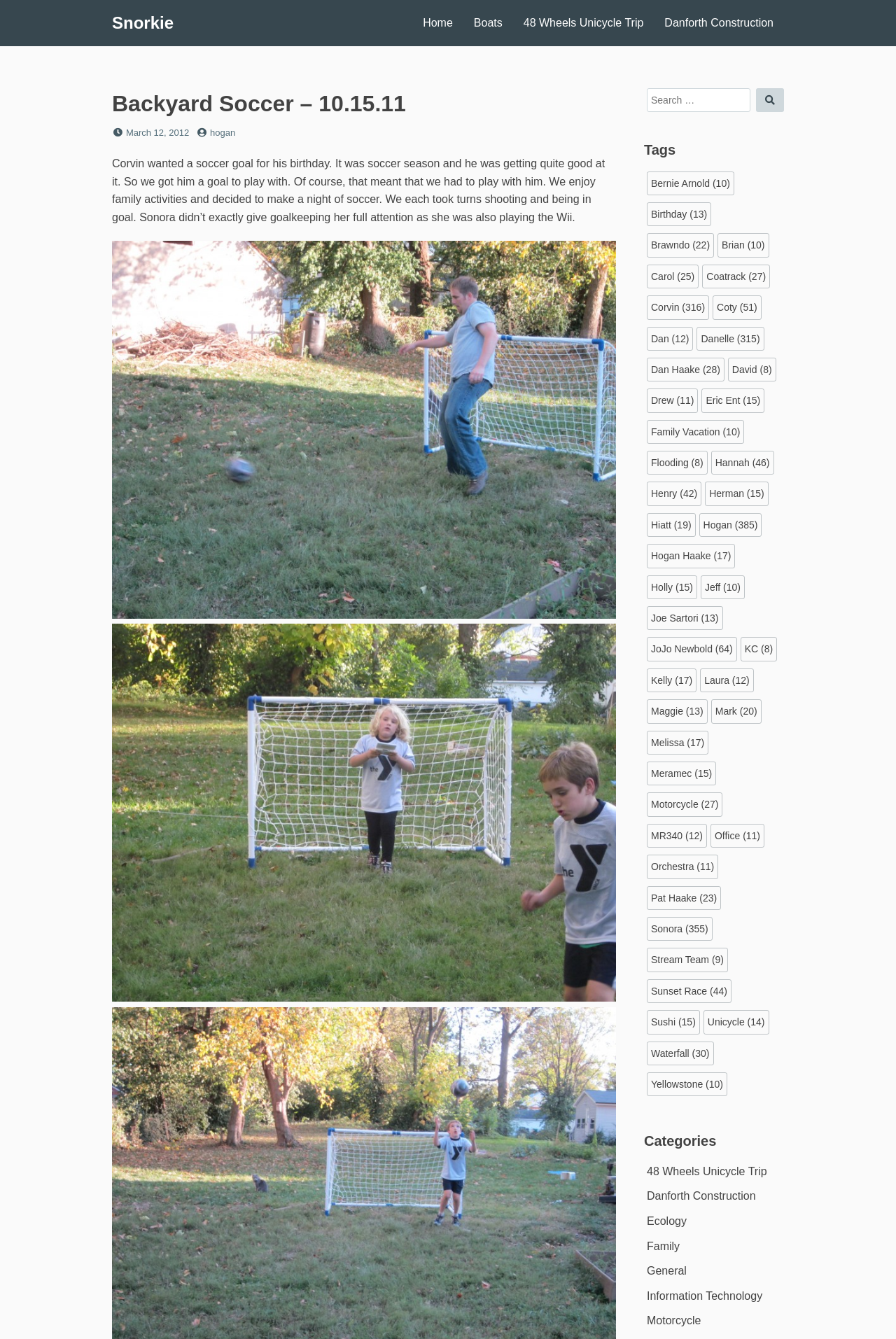Please determine the bounding box coordinates of the element to click in order to execute the following instruction: "Search for something". The coordinates should be four float numbers between 0 and 1, specified as [left, top, right, bottom].

[0.844, 0.066, 0.875, 0.084]